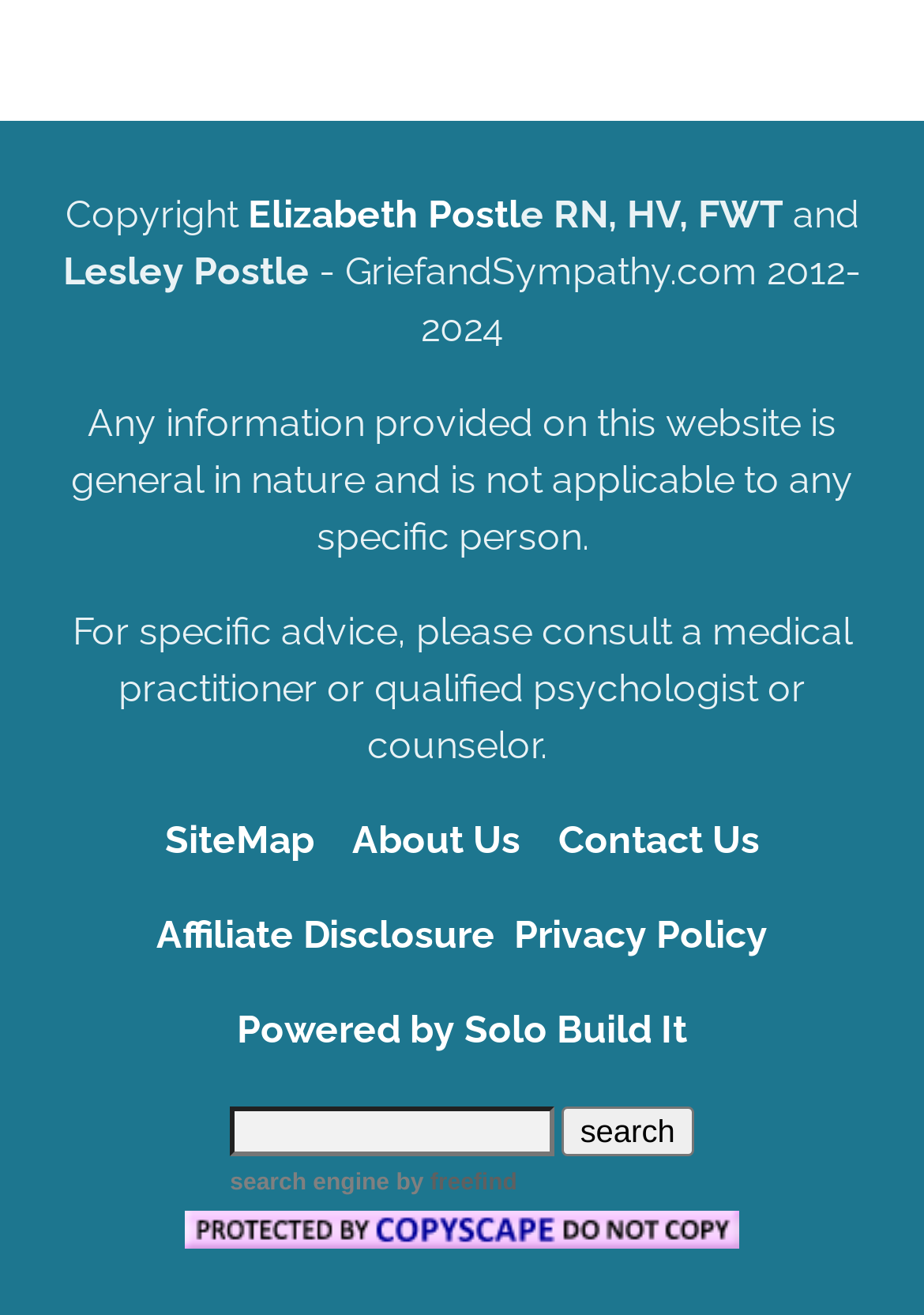Who is the author of this website?
From the image, respond using a single word or phrase.

Elizabeth Postl